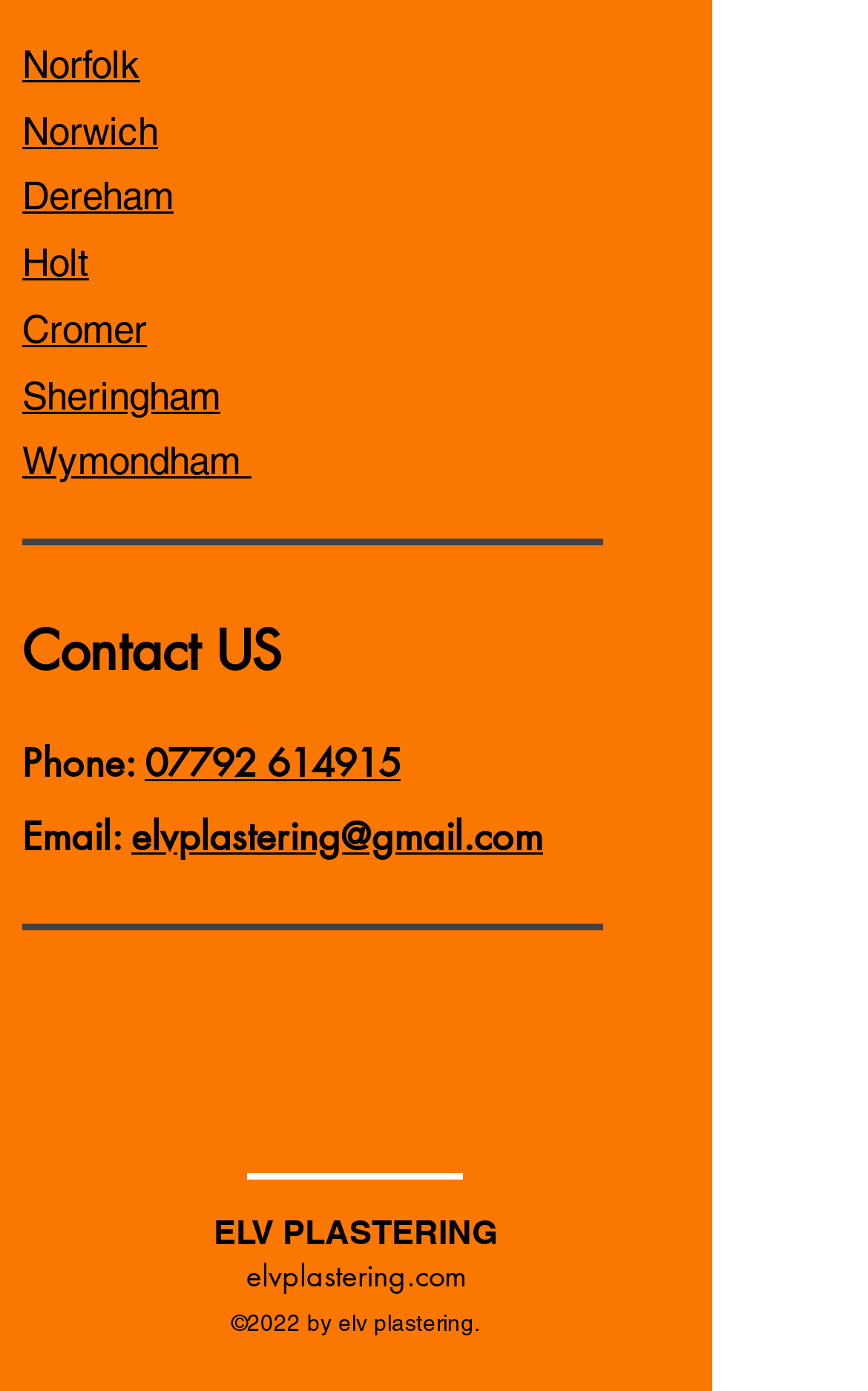Predict the bounding box for the UI component with the following description: "Home".

None